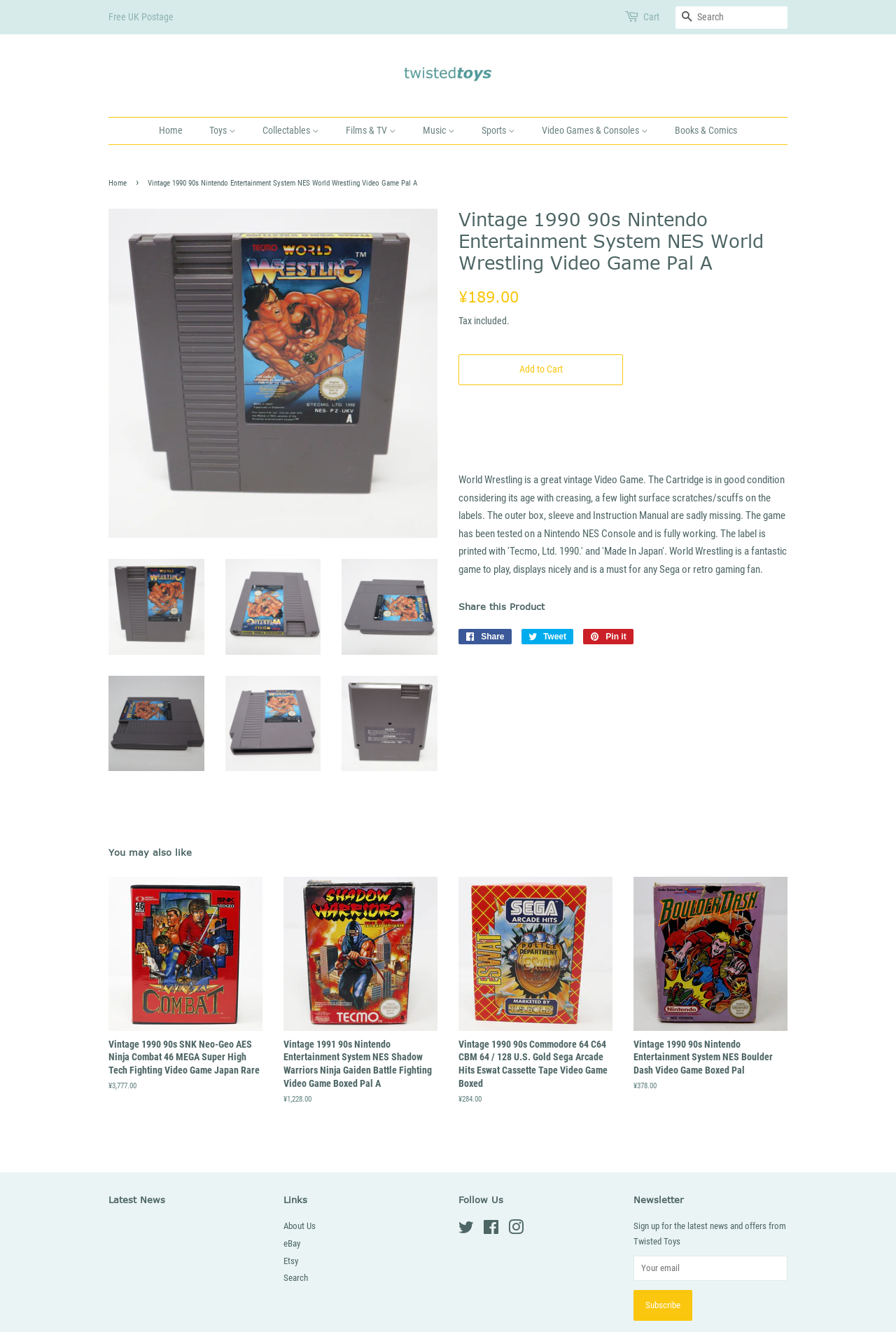Given the element description, predict the bounding box coordinates in the format (top-left x, top-left y, bottom-right x, bottom-right y). Make sure all values are between 0 and 1. Here is the element description: Pin it Pin on Pinterest

[0.651, 0.472, 0.707, 0.484]